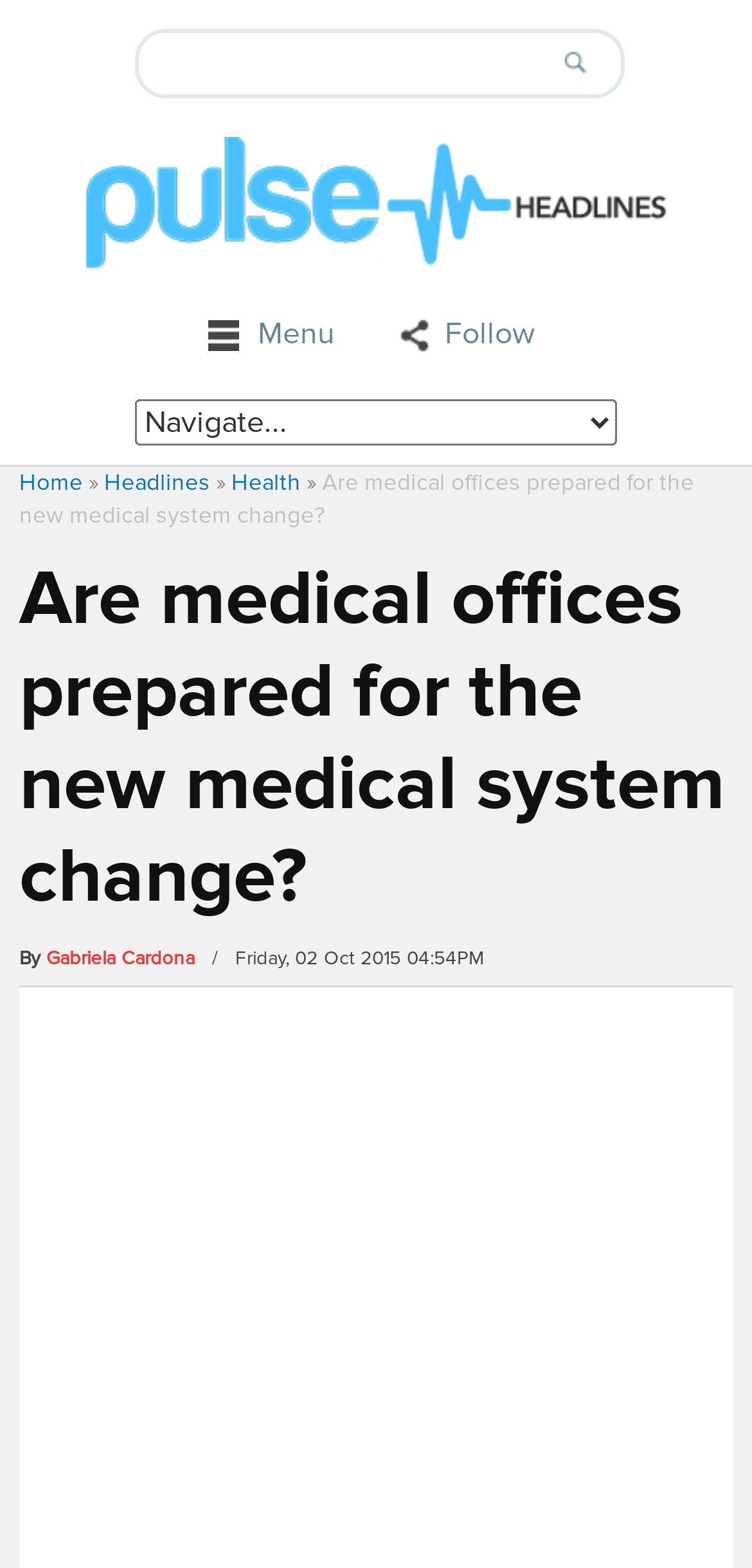Could you provide the bounding box coordinates for the portion of the screen to click to complete this instruction: "select an option from the menu"?

[0.179, 0.255, 0.821, 0.284]